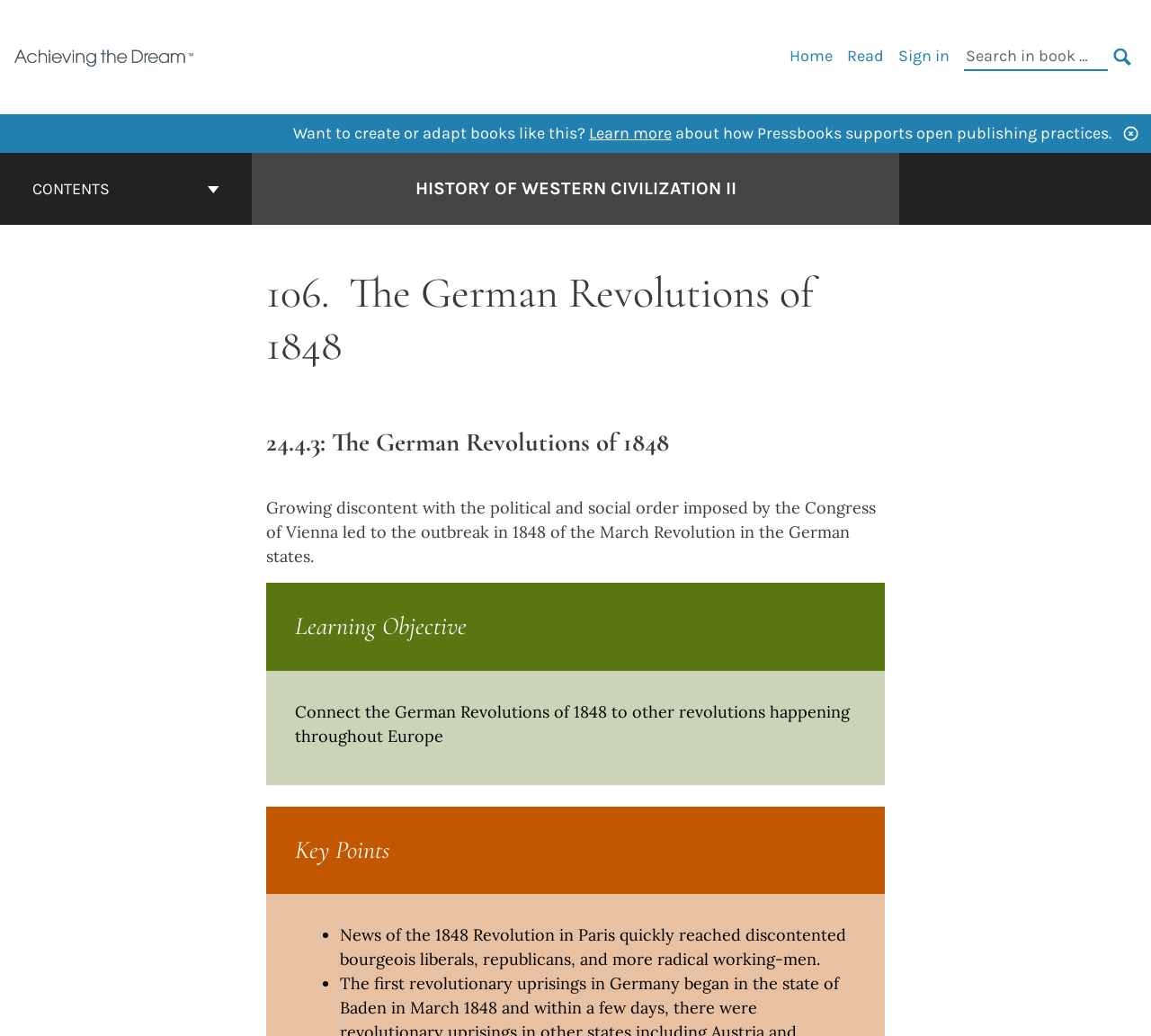Could you locate the bounding box coordinates for the section that should be clicked to accomplish this task: "Go to the cover page of History of Western Civilization II".

[0.361, 0.169, 0.639, 0.195]